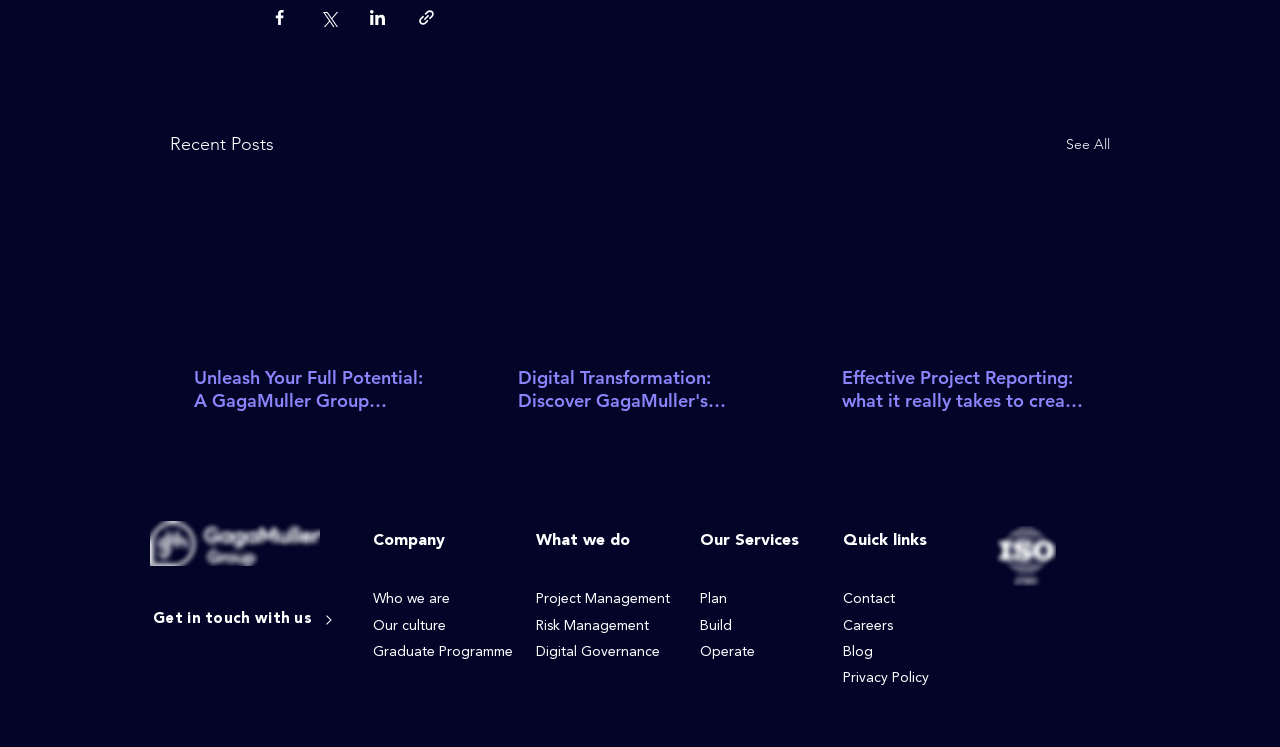Provide your answer in one word or a succinct phrase for the question: 
What is the purpose of the links at the bottom?

Quick links